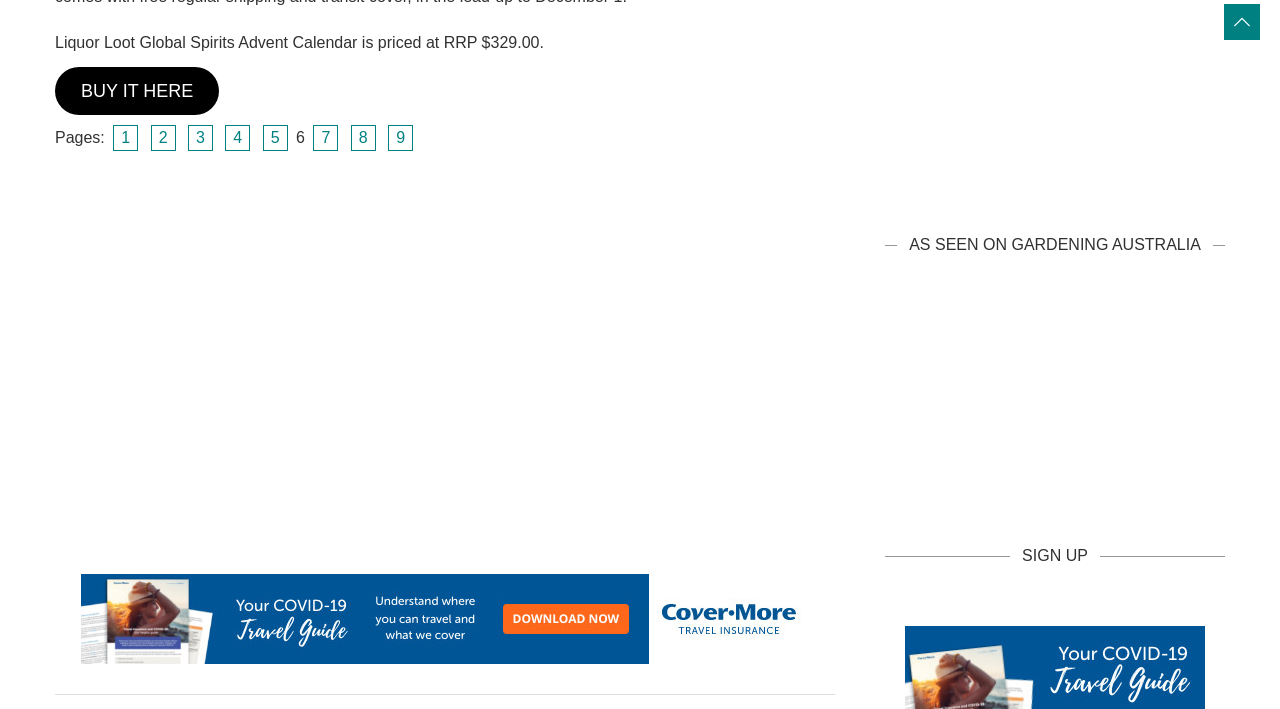Please provide a one-word or phrase answer to the question: 
How many page links are available?

7